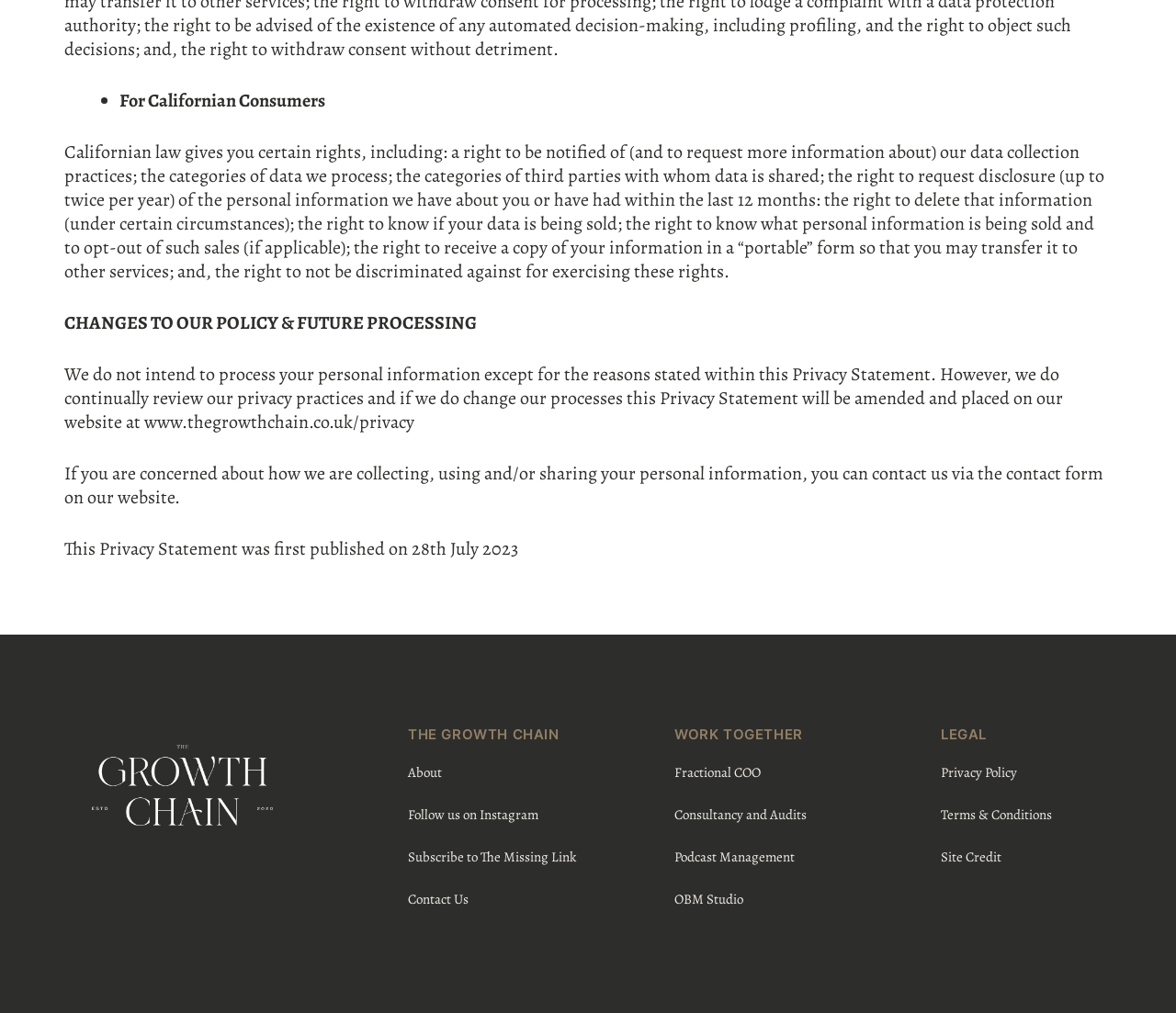Identify the bounding box for the element characterized by the following description: "OBM Studio".

[0.573, 0.876, 0.784, 0.9]